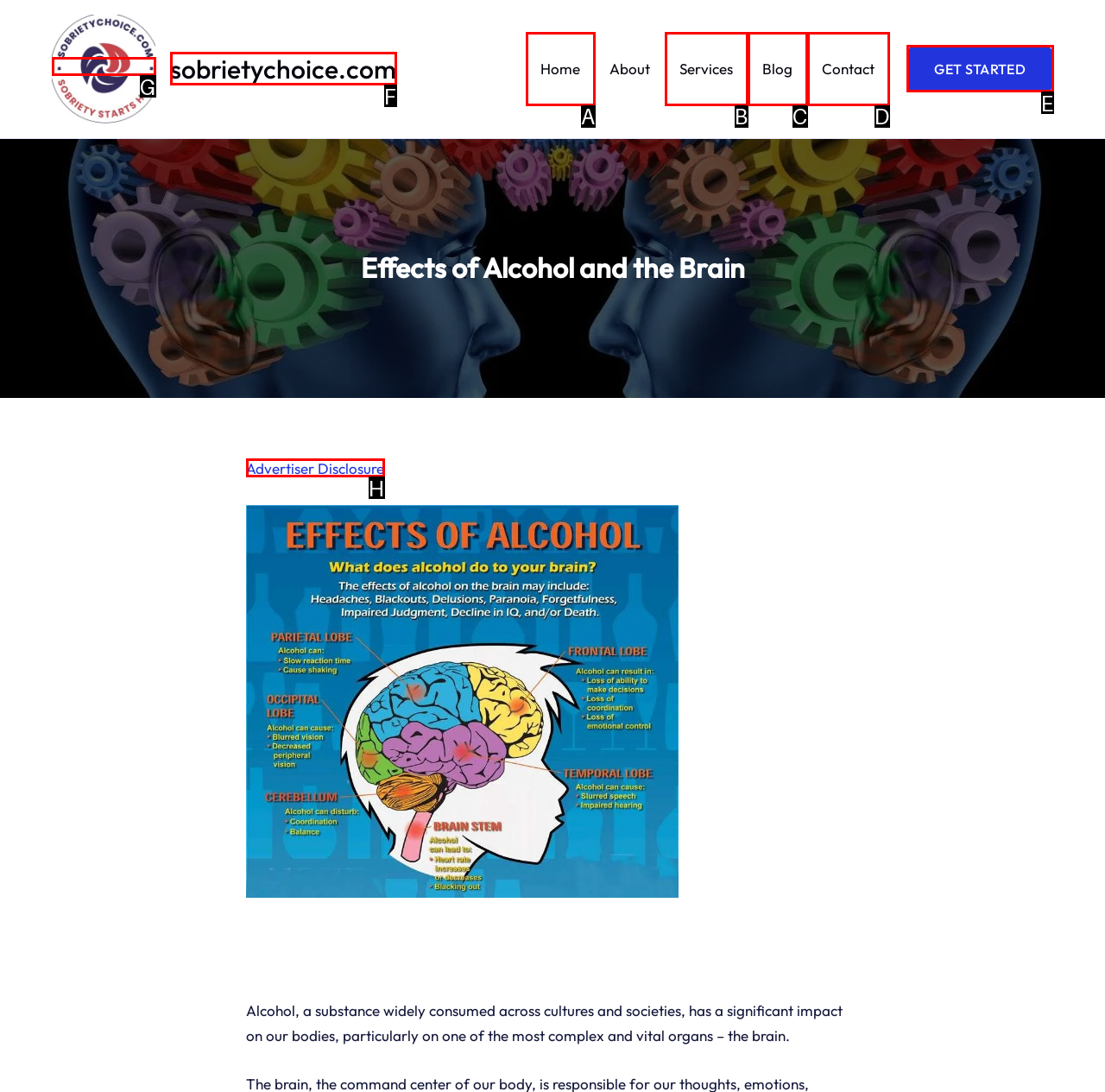Determine the appropriate lettered choice for the task: view the advertiser disclosure. Reply with the correct letter.

H